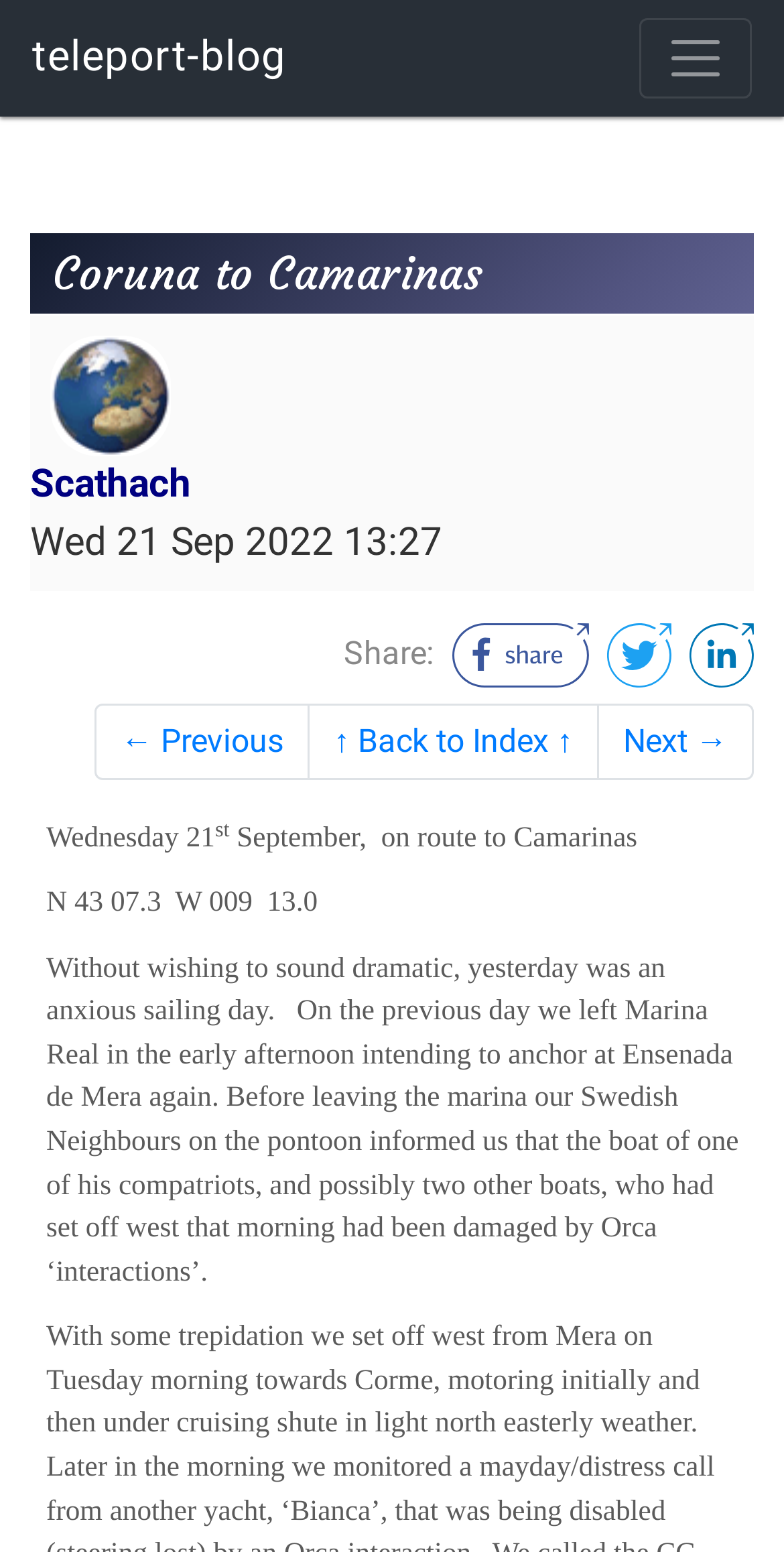Find the bounding box coordinates for the area you need to click to carry out the instruction: "Share on social media". The coordinates should be four float numbers between 0 and 1, indicated as [left, top, right, bottom].

[0.577, 0.408, 0.762, 0.433]